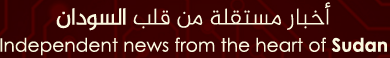What does the background of the image imply?
Relying on the image, give a concise answer in one word or a brief phrase.

Cultural significance and connection to Sudan's landscape